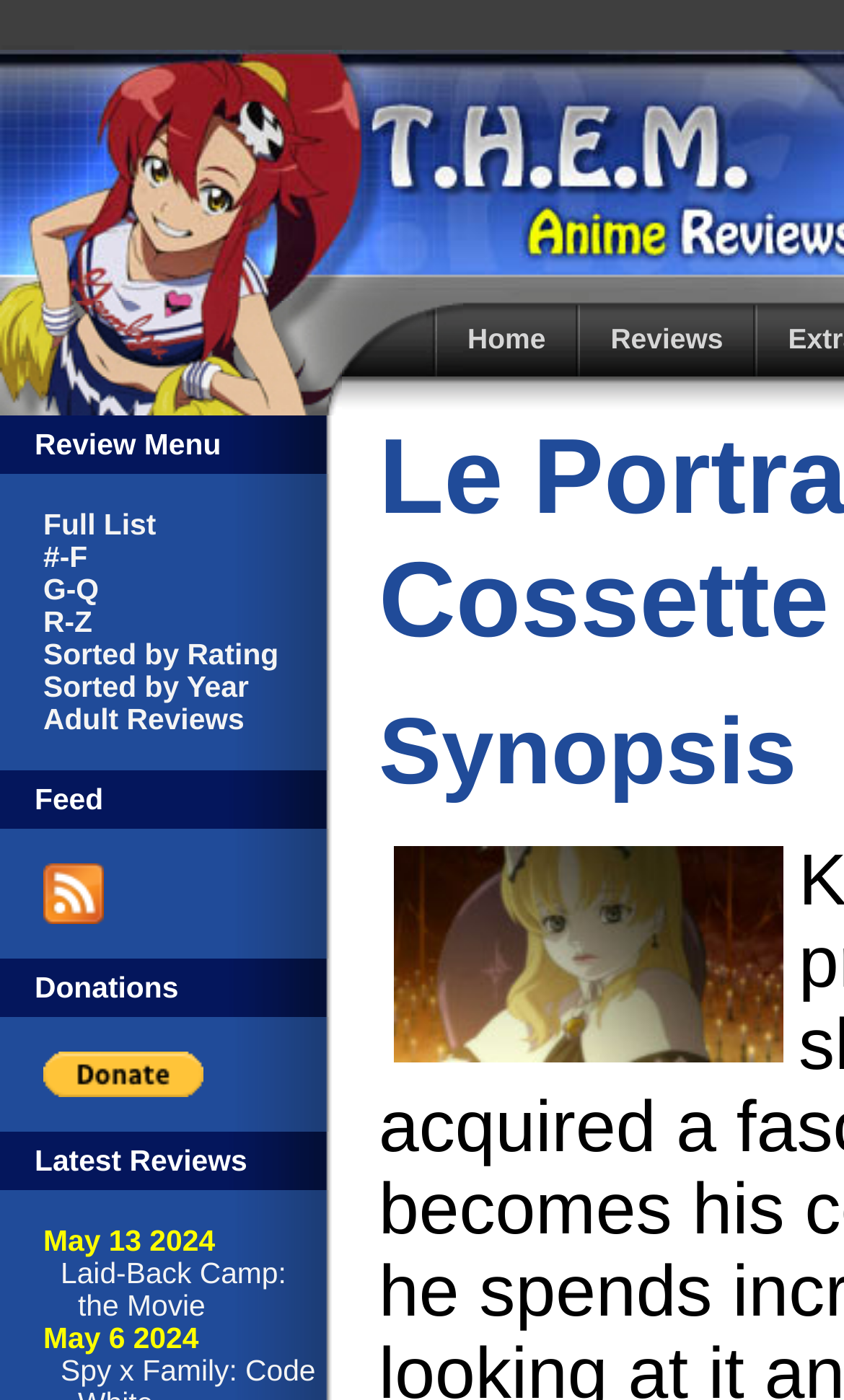Identify the bounding box coordinates for the element that needs to be clicked to fulfill this instruction: "Subscribe to THEM Anime Reviews". Provide the coordinates in the format of four float numbers between 0 and 1: [left, top, right, bottom].

[0.051, 0.641, 0.123, 0.665]